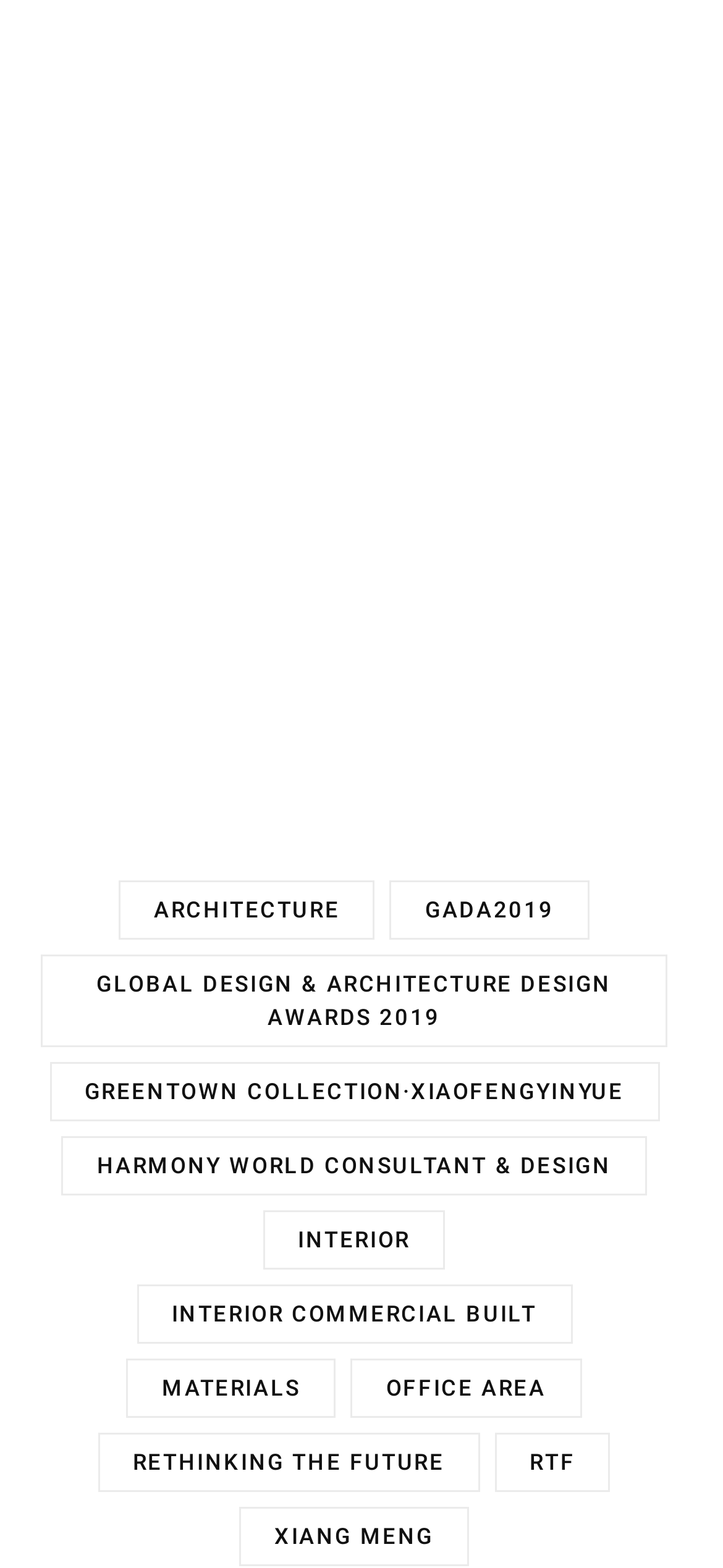Locate the bounding box coordinates of the element's region that should be clicked to carry out the following instruction: "View GREENTOWN COLLECTION·XIAOFENGYINYUE by Harmony World Consultant & Design - Sheet6". The coordinates need to be four float numbers between 0 and 1, i.e., [left, top, right, bottom].

[0.056, 0.172, 0.335, 0.3]